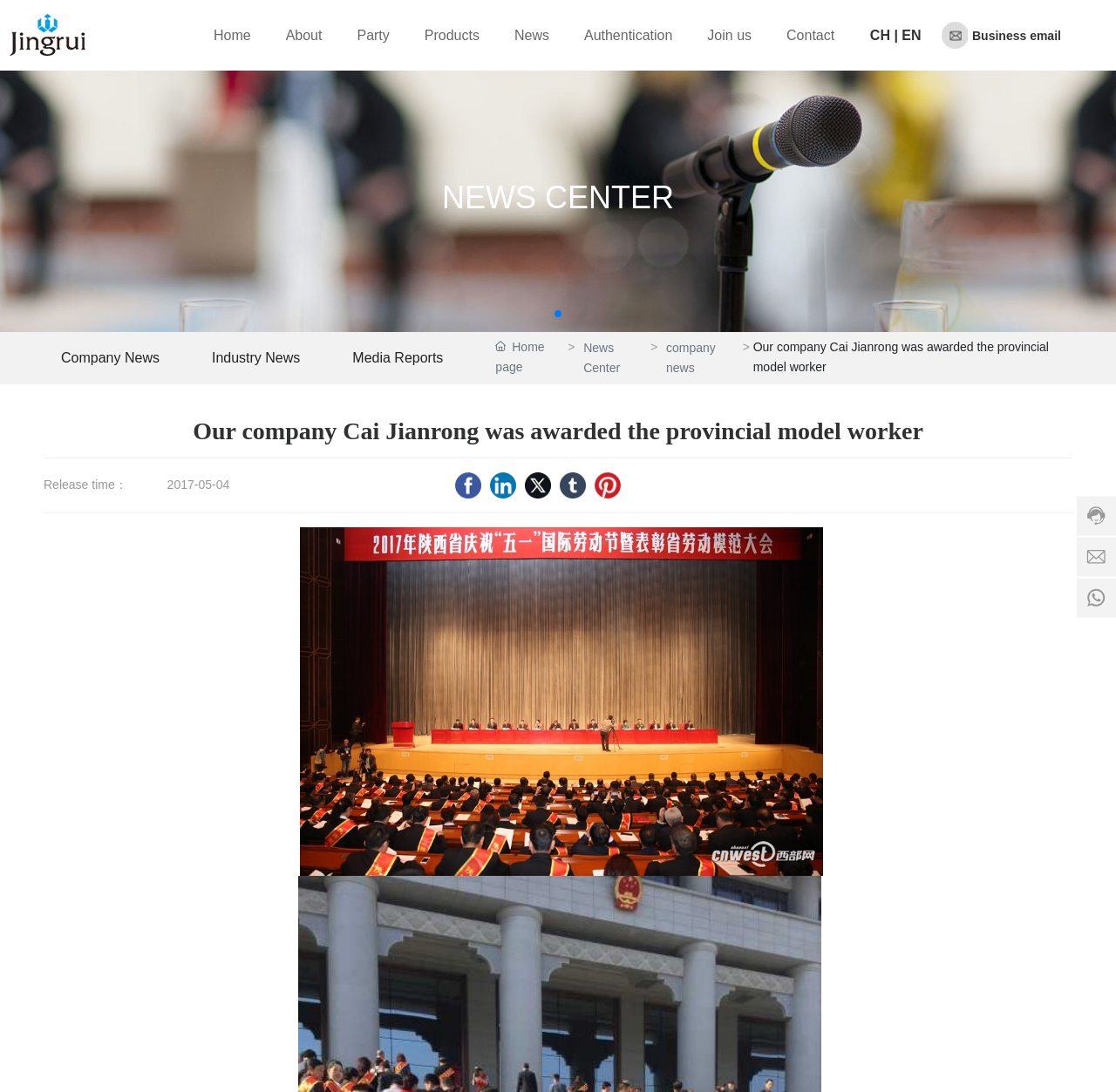Please specify the bounding box coordinates of the element that should be clicked to execute the given instruction: 'Click the Business email link'. Ensure the coordinates are four float numbers between 0 and 1, expressed as [left, top, right, bottom].

[0.844, 0.025, 0.867, 0.038]